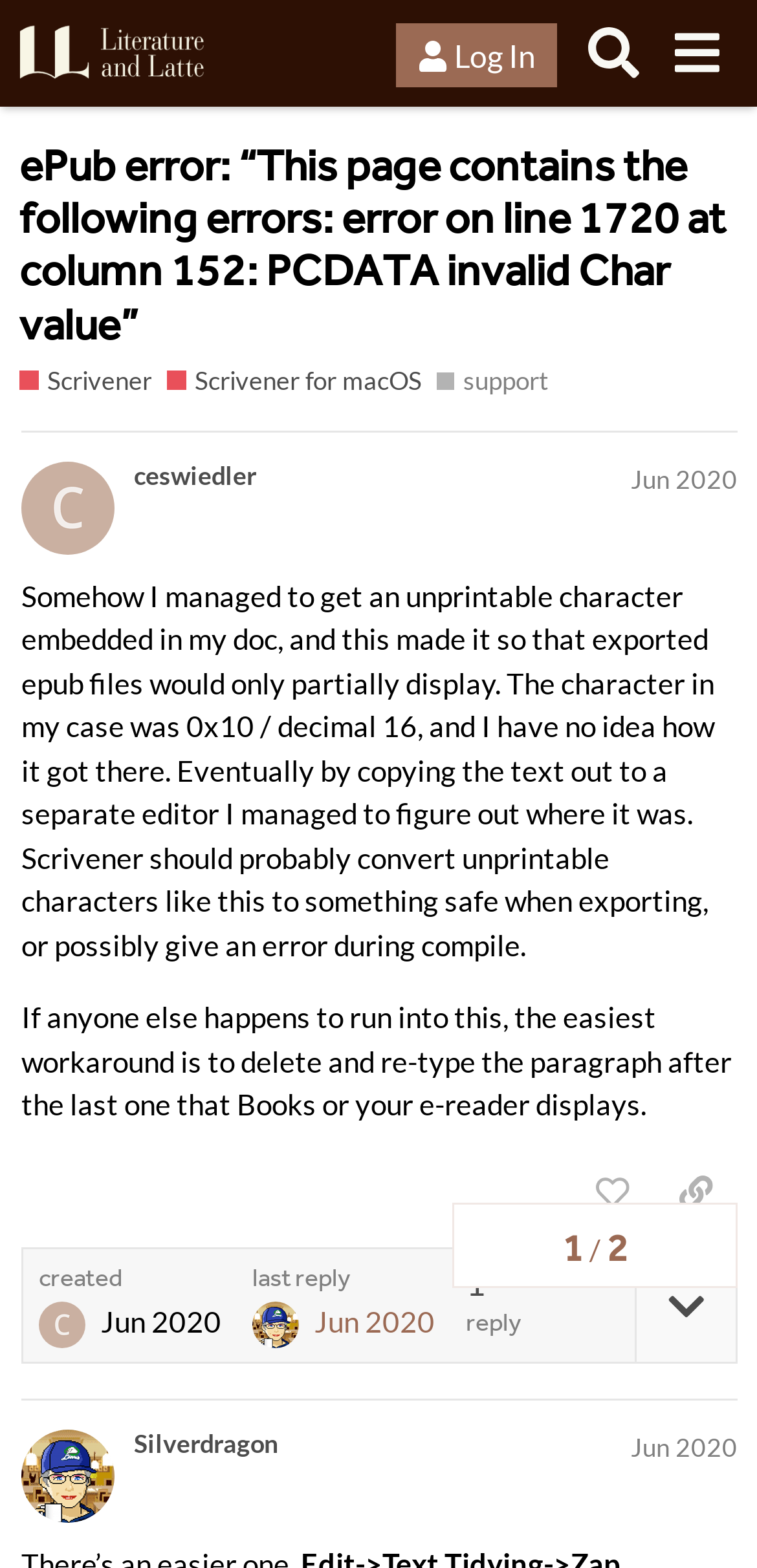With reference to the screenshot, provide a detailed response to the question below:
What is the error message mentioned in the topic?

I found the error message by looking at the heading element that says 'ePub error: “This page contains the following errors: error on line 1720 at column 152: PCDATA invalid Char value”'.